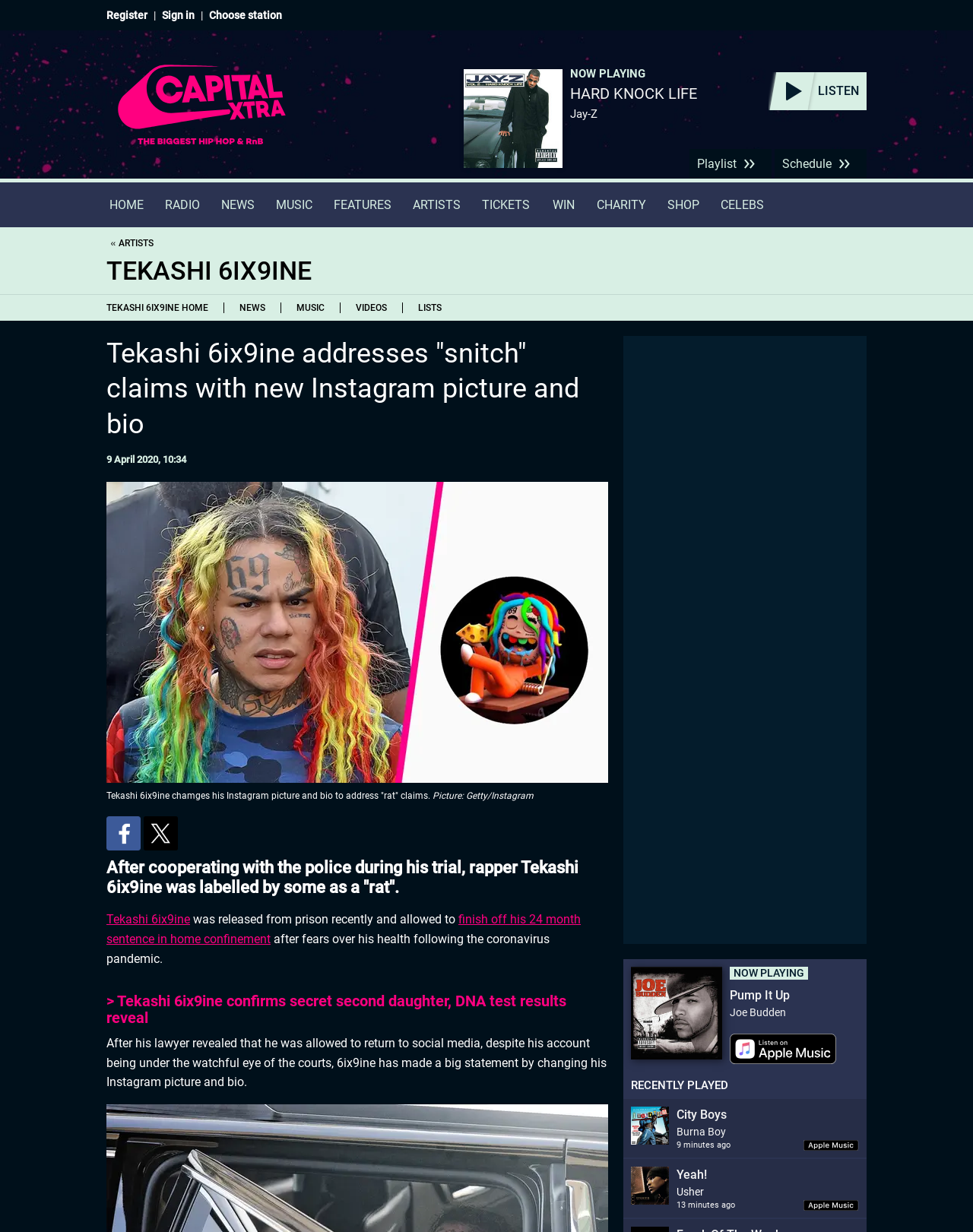Locate the bounding box coordinates of the region to be clicked to comply with the following instruction: "Register". The coordinates must be four float numbers between 0 and 1, in the form [left, top, right, bottom].

[0.109, 0.007, 0.152, 0.017]